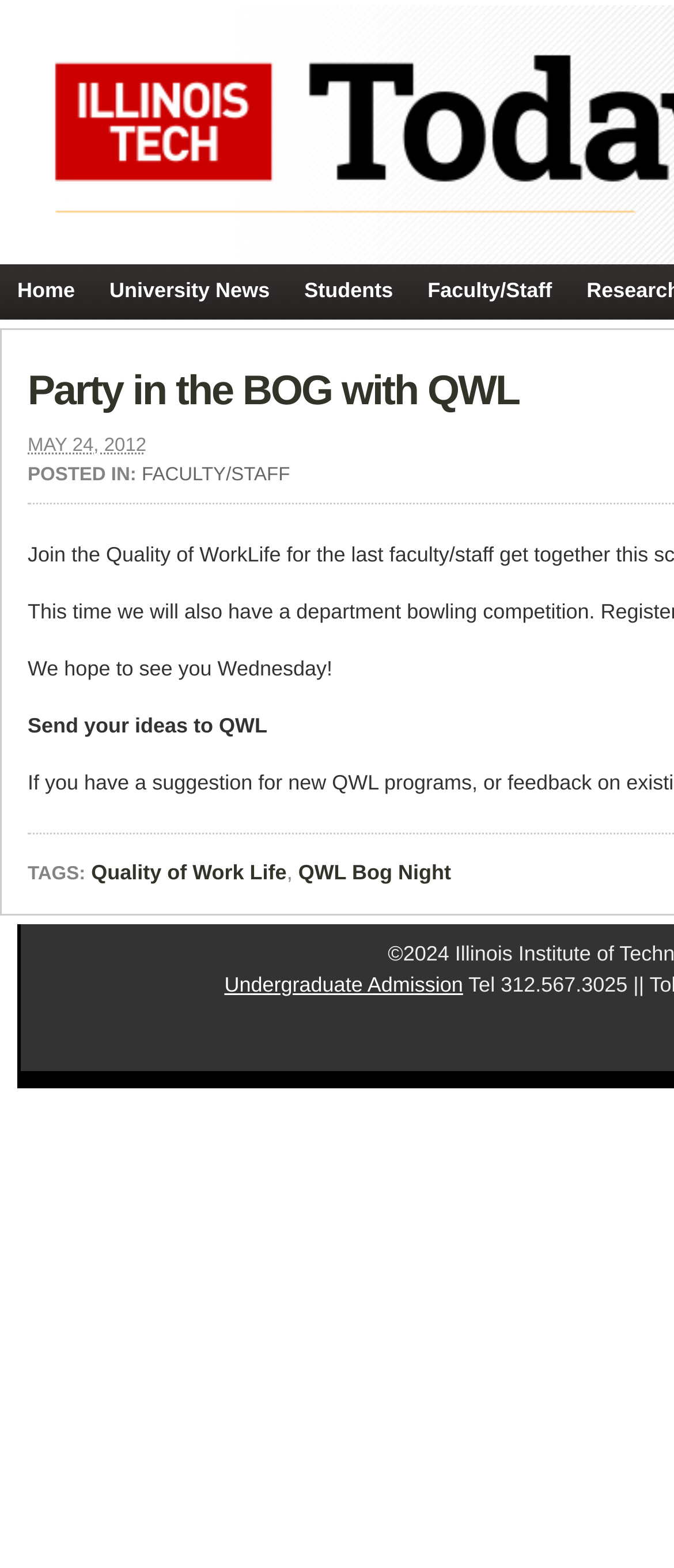Explain the features and main sections of the webpage comprehensively.

The webpage appears to be an event page for "Party in the BOG with QWL". At the top, there are four navigation links: "Home", "University News", "Students", and "Faculty/Staff", aligned horizontally across the page. Below these links, there is a prominent link to the event itself, "Party in the BOG with QWL".

On the left side of the page, there is a section with a timestamp "2012-05-24T09:32:52-05:00" and a static text "MAY 24, 2012" above a label "POSTED IN:". Below this label, there is a link to "FACULTY/STAFF". 

Further down, there are two paragraphs of text. The first one reads "We hope to see you Wednesday!" and the second one says "Send your ideas to QWL". 

Below these paragraphs, there is a section labeled "TAGS:" with two links: "Quality of Work Life" and "QWL Bog Night". 

At the bottom of the page, there is a copyright notice "© 2024" and a link to "Undergraduate Admission" on the right side.